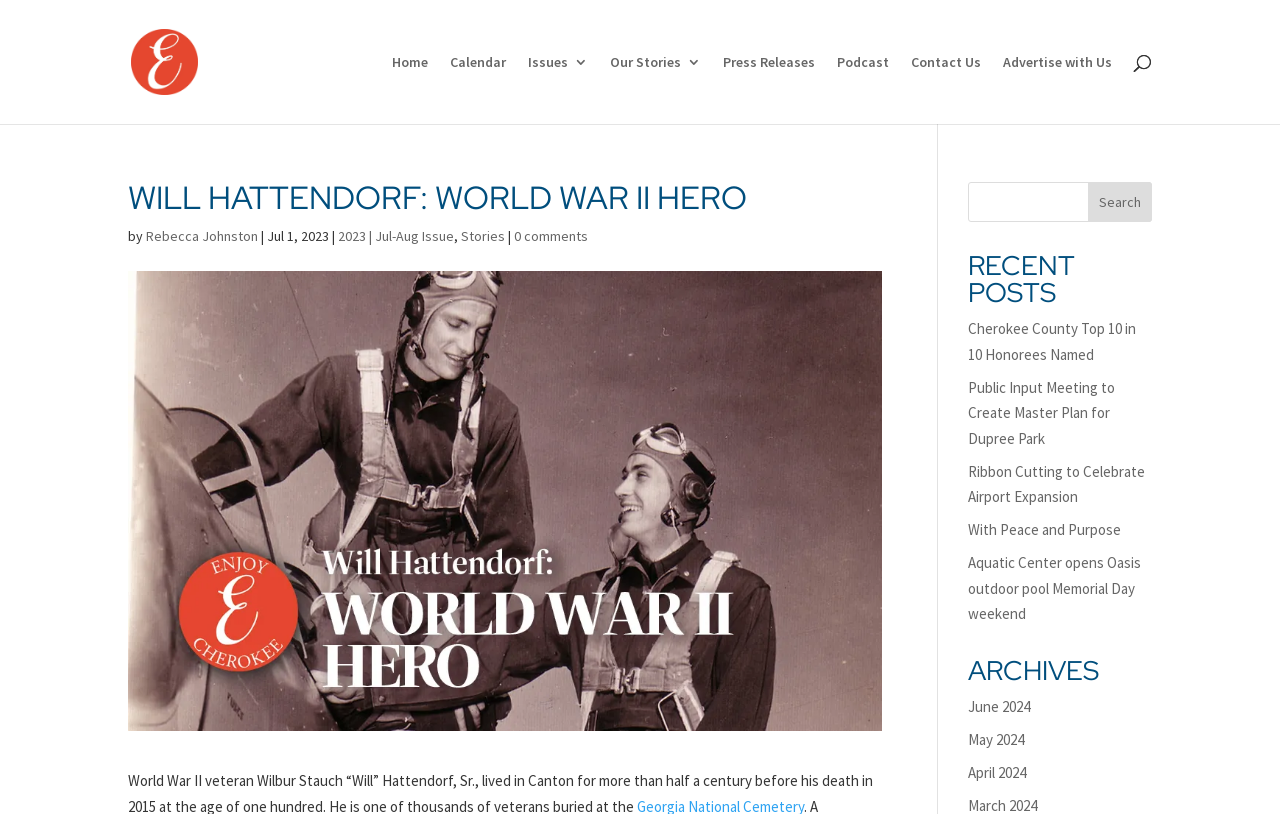Determine the bounding box coordinates of the UI element that matches the following description: "May 2024". The coordinates should be four float numbers between 0 and 1 in the format [left, top, right, bottom].

[0.756, 0.896, 0.8, 0.92]